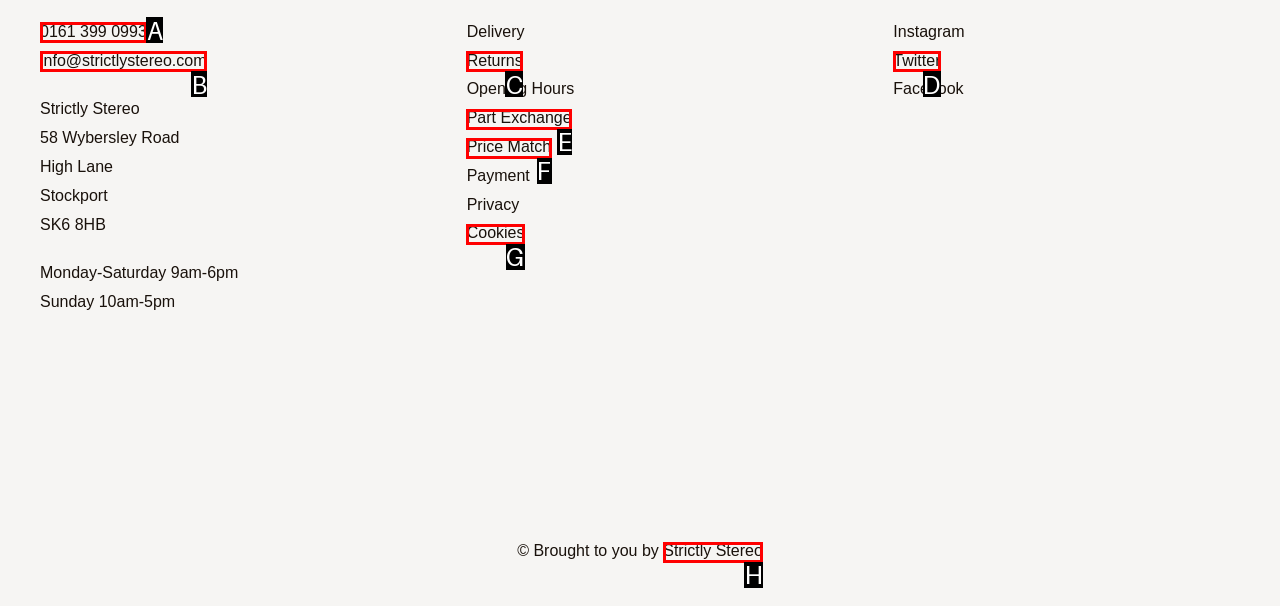Find the option that fits the given description: Social Sensei
Answer with the letter representing the correct choice directly.

None